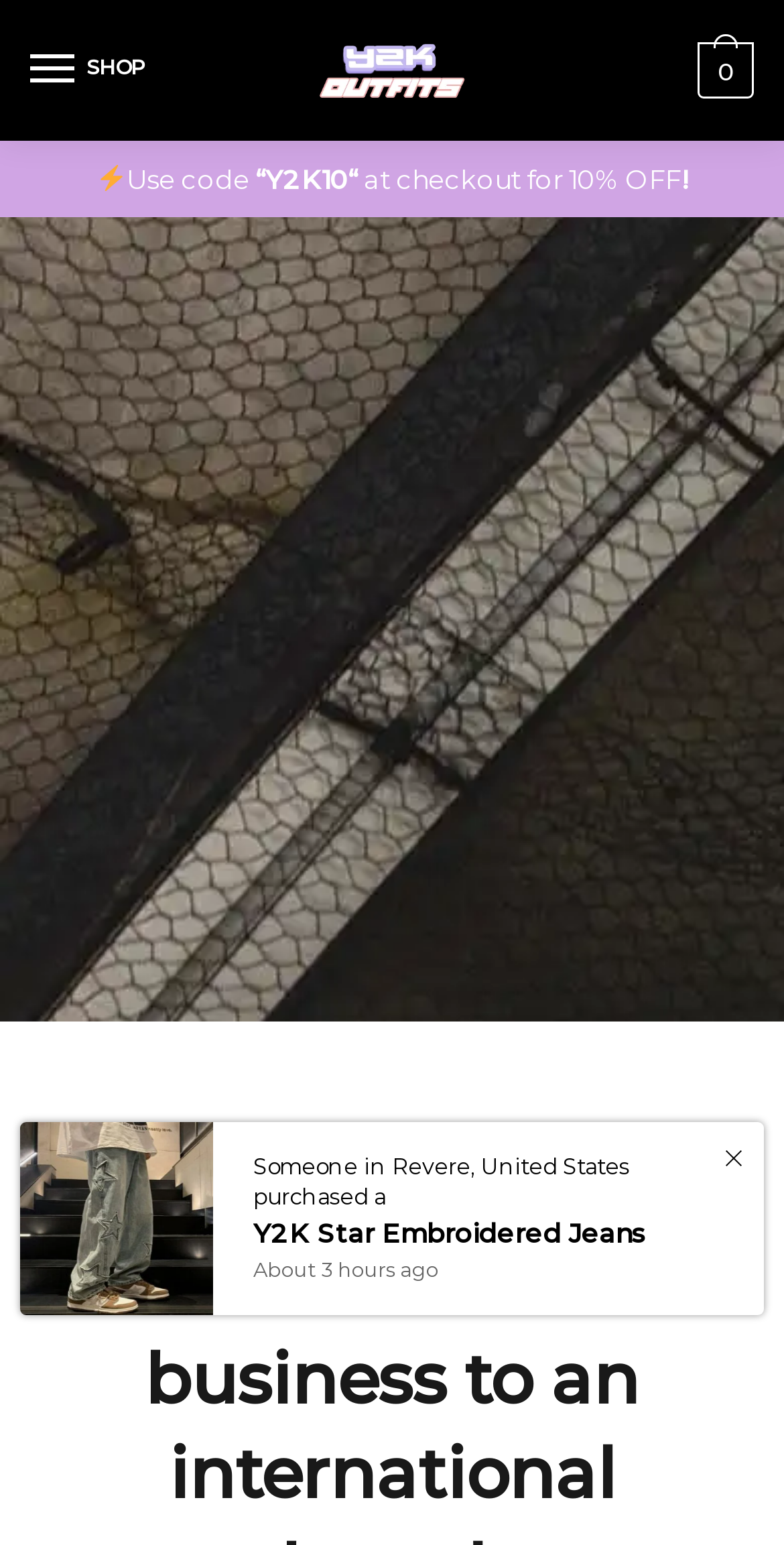Generate a thorough caption that explains the contents of the webpage.

The webpage is about Y2K Outfits, a brand selling aesthetic and affordable clothing and accessories inspired by the Y2K trend. At the top left corner, there is a button labeled "Menu" that controls the site navigation. Next to it, there is a "SHOP" text. 

In the top center, the brand's logo "Y2K Outfits" is displayed as both a link and an image. On the top right corner, there is a link labeled "0". 

Below the top section, there is a promotional banner that spans the entire width of the page. The banner contains an image of a lightning bolt, followed by a text "Use code “Y2K10” at checkout for 10% OFF!". 

Further down, there is a heading that reads "Here's our story". Below the heading, there is a link with an image, which is likely a call-to-action button. 

On the right side of the page, there is a section that displays a recent purchase notification. The notification includes a text "Someone in Revere, United States purchased a" followed by a link to the product "Y2K Star Embroidered Jeans". The notification also includes a timestamp "About 3 hours ago".